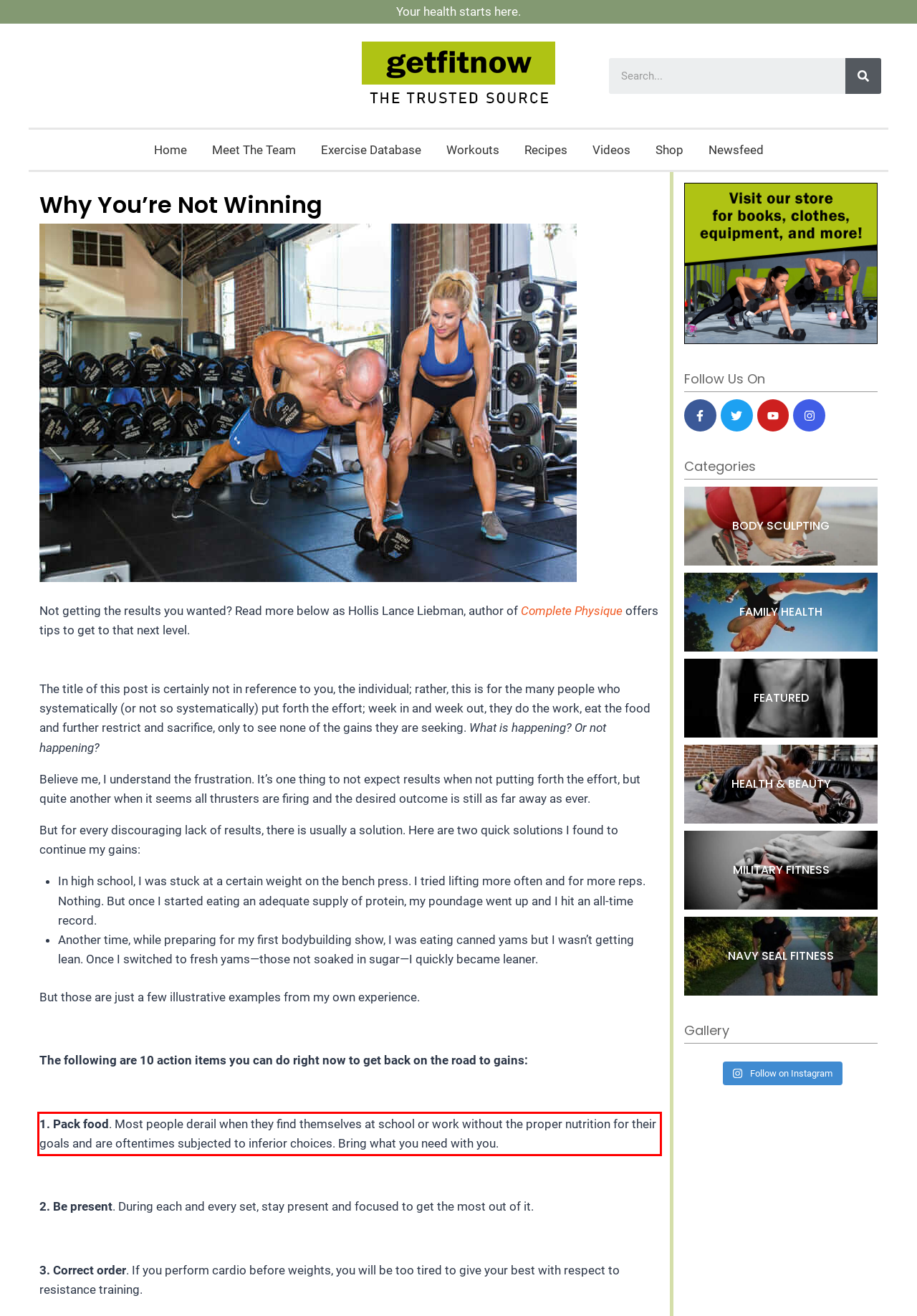You are provided with a screenshot of a webpage that includes a red bounding box. Extract and generate the text content found within the red bounding box.

1. Pack food. Most people derail when they find themselves at school or work without the proper nutrition for their goals and are oftentimes subjected to inferior choices. Bring what you need with you.